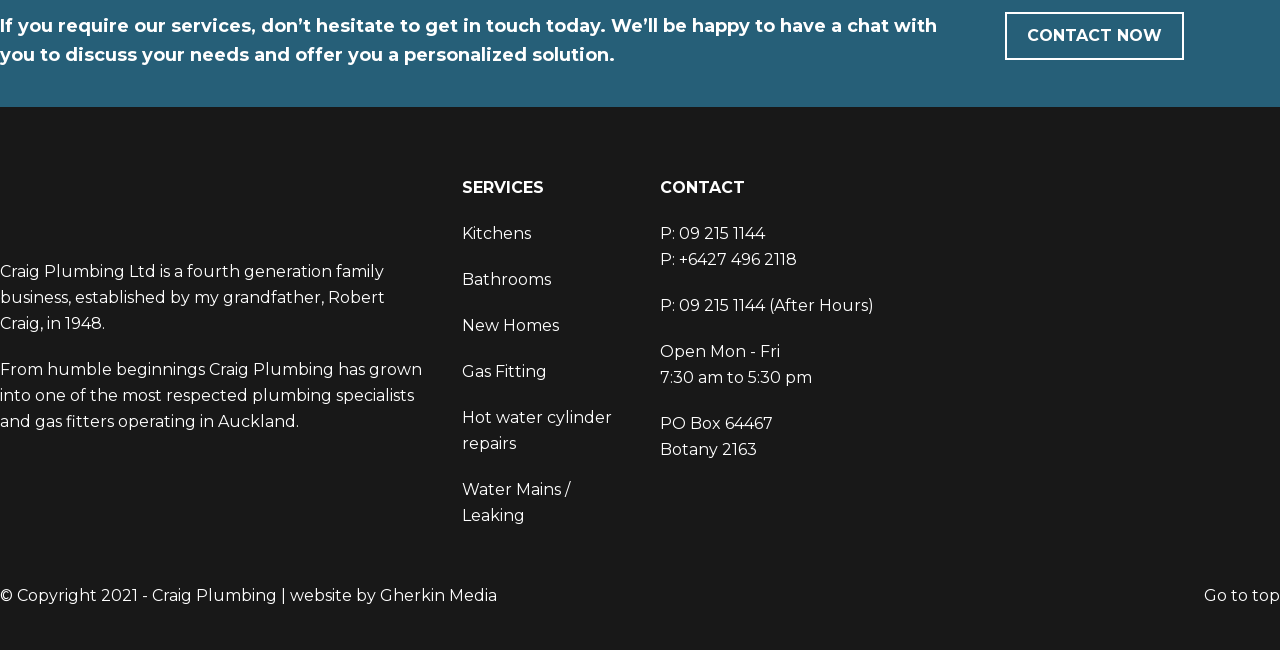Please give a short response to the question using one word or a phrase:
What services does the company offer?

Kitchens, Bathrooms, etc.